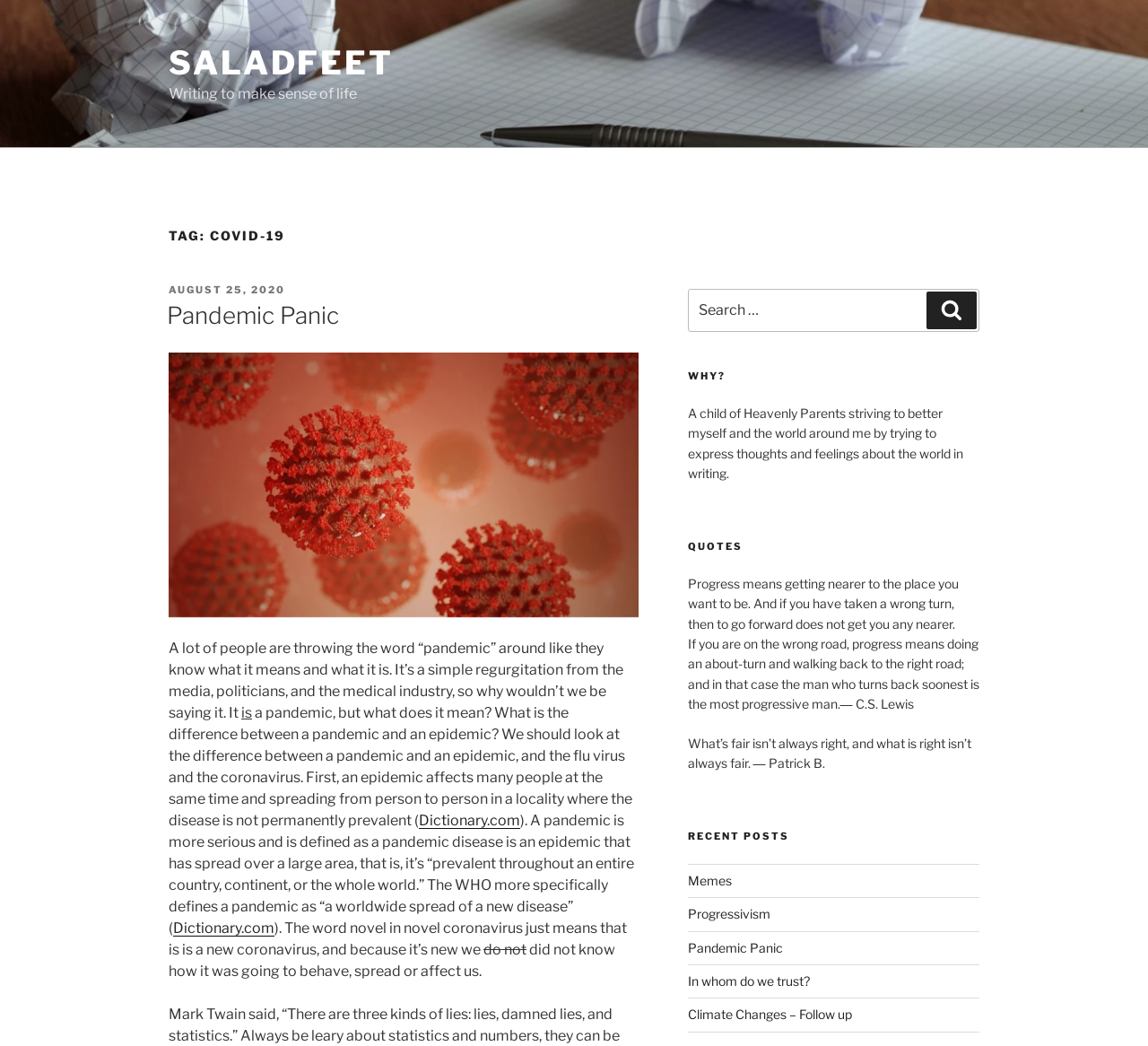What is the author's goal?
Using the image as a reference, answer the question with a short word or phrase.

To express thoughts and feelings